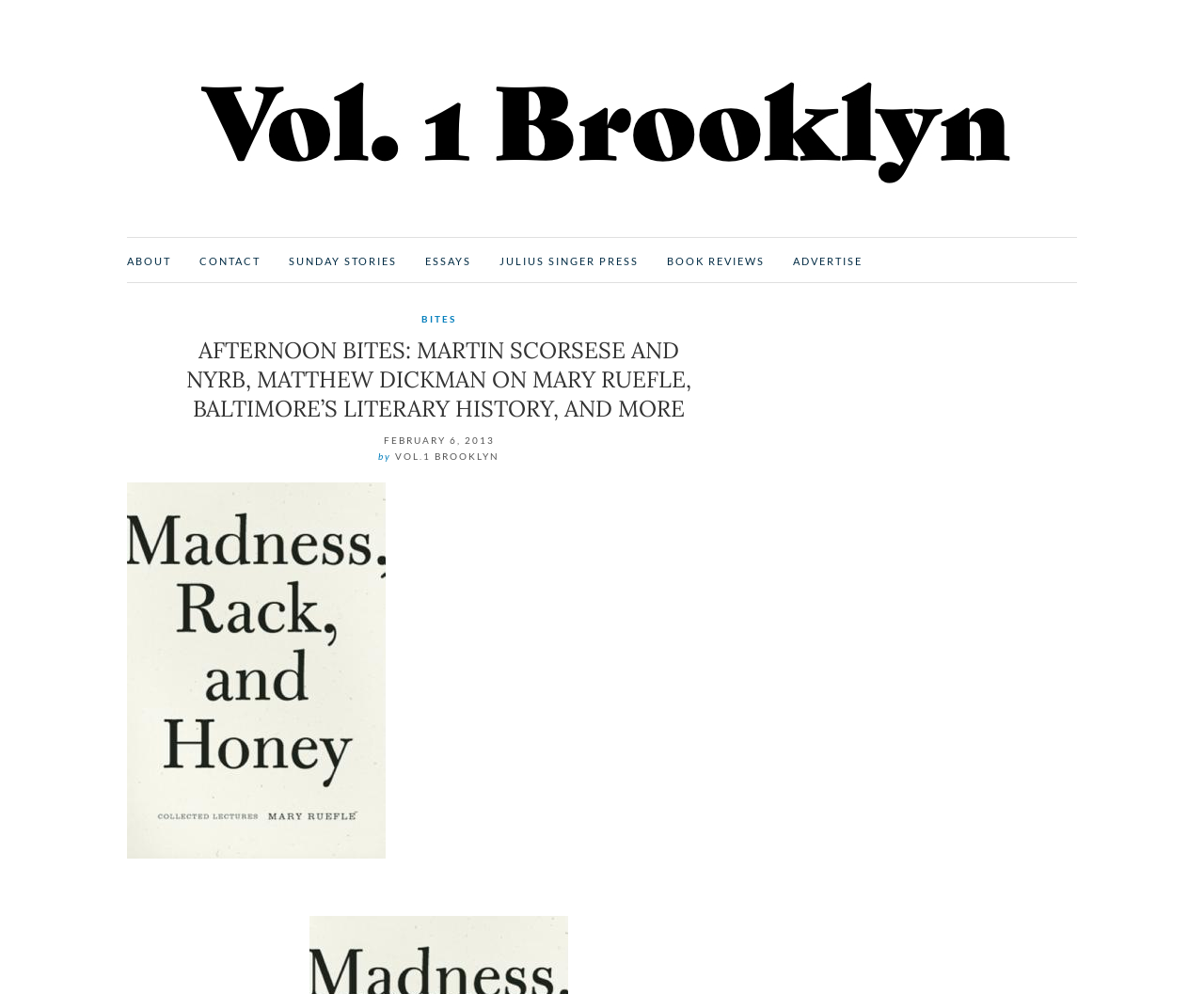What is the name of the website?
Provide an in-depth and detailed answer to the question.

The name of the website can be found in the top-left corner of the webpage, where it says 'Vol. 1 Brooklyn' in a heading element.